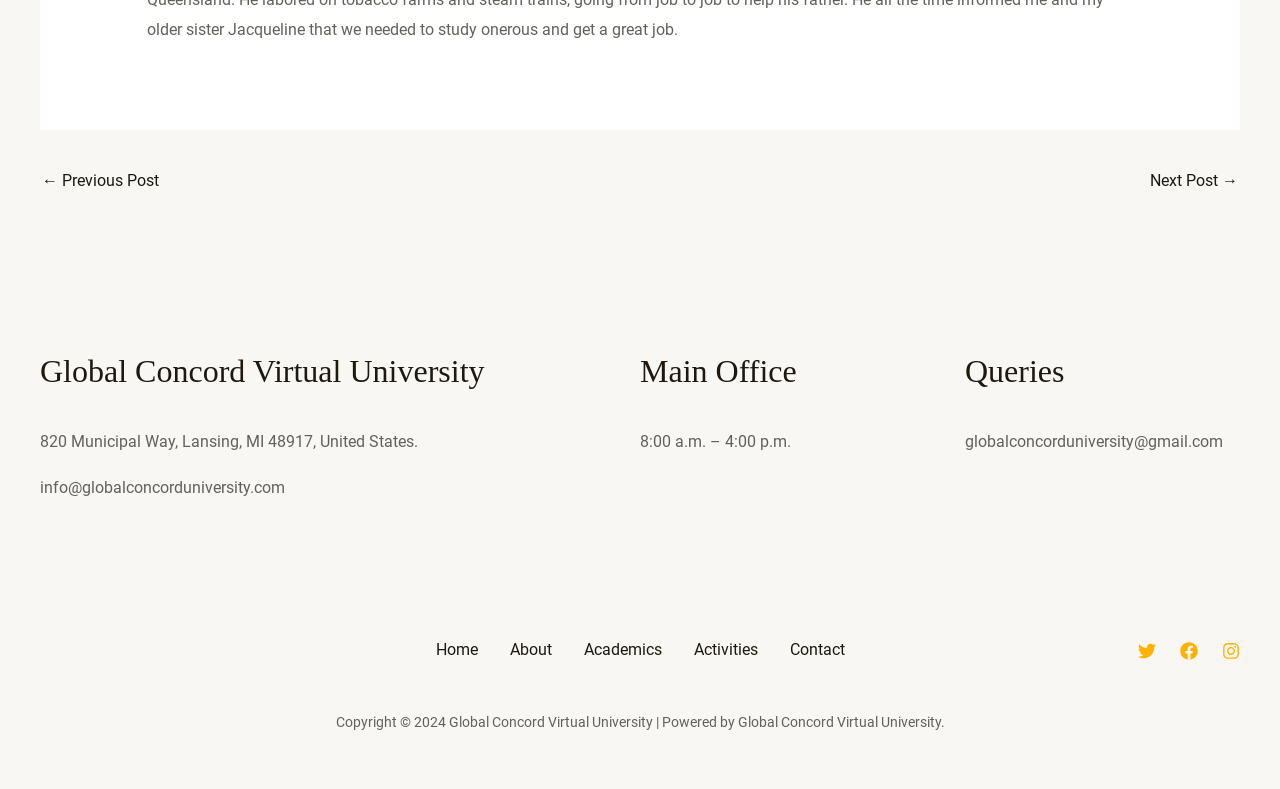Please identify the coordinates of the bounding box that should be clicked to fulfill this instruction: "contact us".

[0.604, 0.805, 0.672, 0.843]